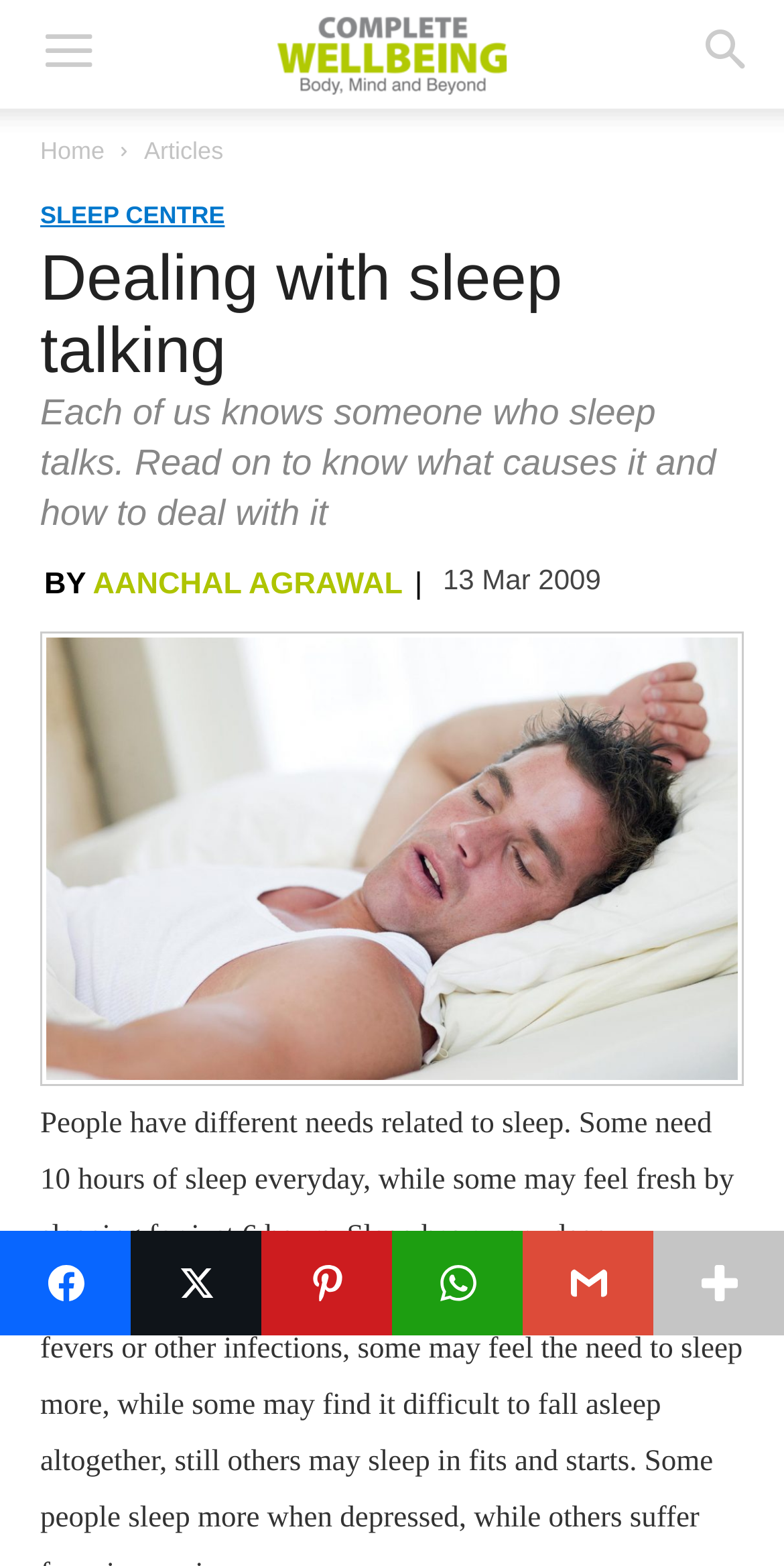Respond to the question with just a single word or phrase: 
When was the article published?

13 Mar 2009